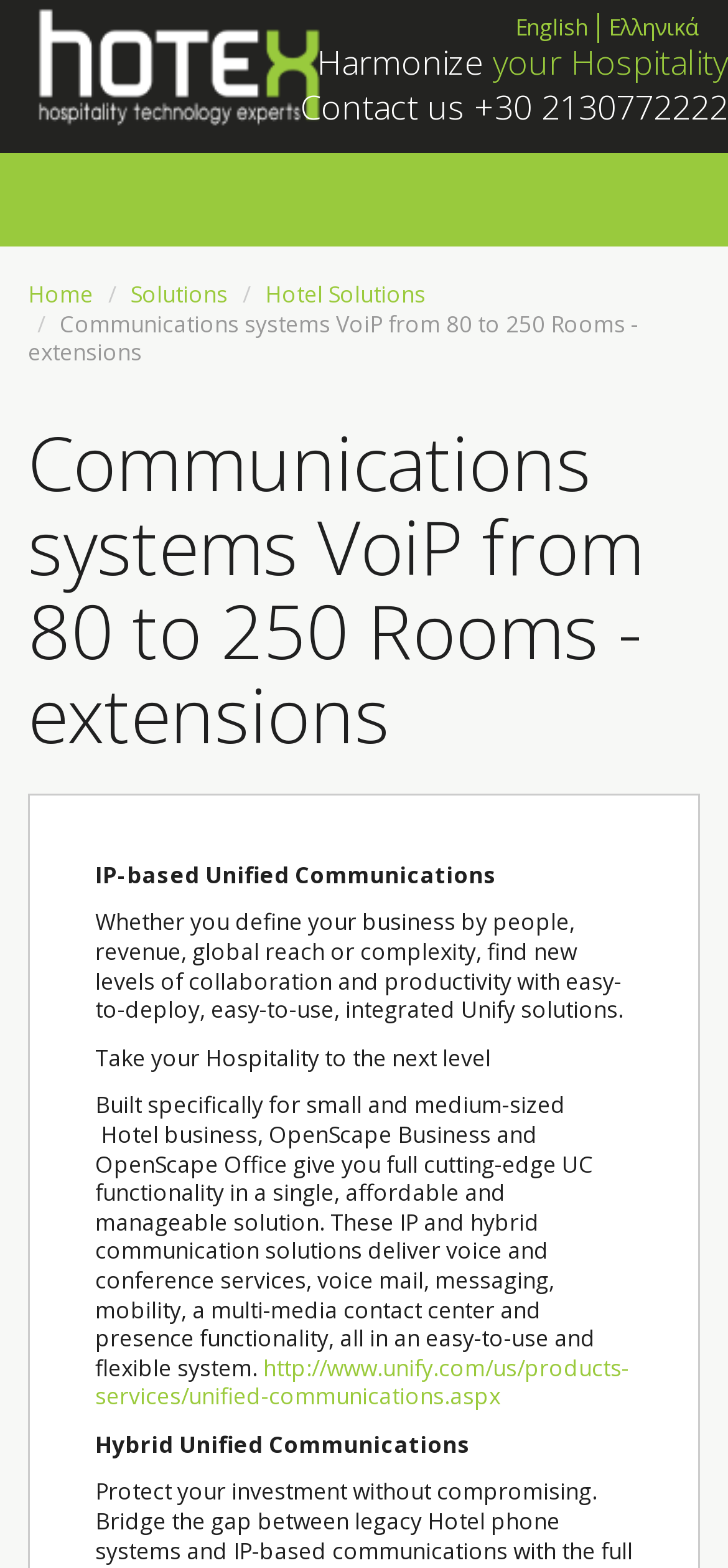Could you specify the bounding box coordinates for the clickable section to complete the following instruction: "Click the 'Skip to main content' link"?

[0.0, 0.0, 0.295, 0.001]